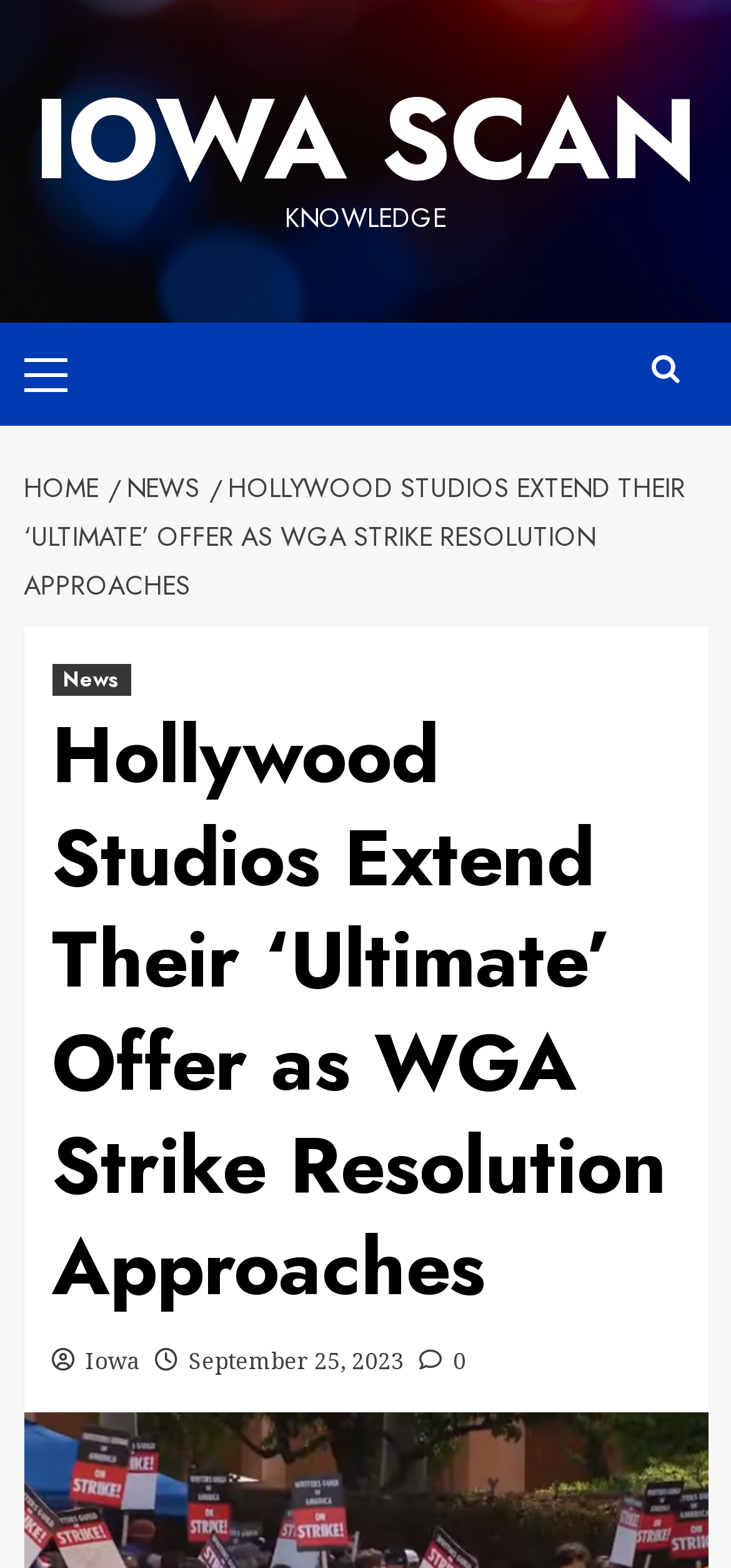What is the name of the website? Look at the image and give a one-word or short phrase answer.

Iowa Scan